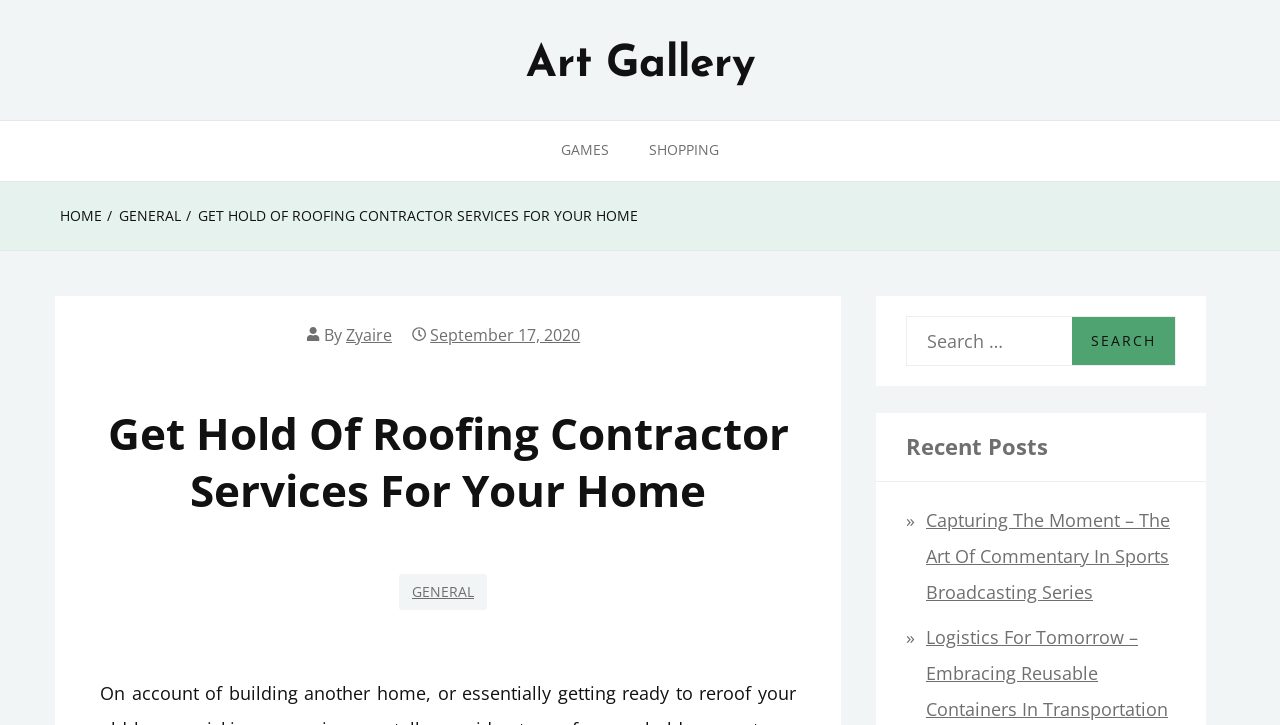Using the provided description: "Shopping", find the bounding box coordinates of the corresponding UI element. The output should be four float numbers between 0 and 1, in the format [left, top, right, bottom].

[0.491, 0.167, 0.577, 0.25]